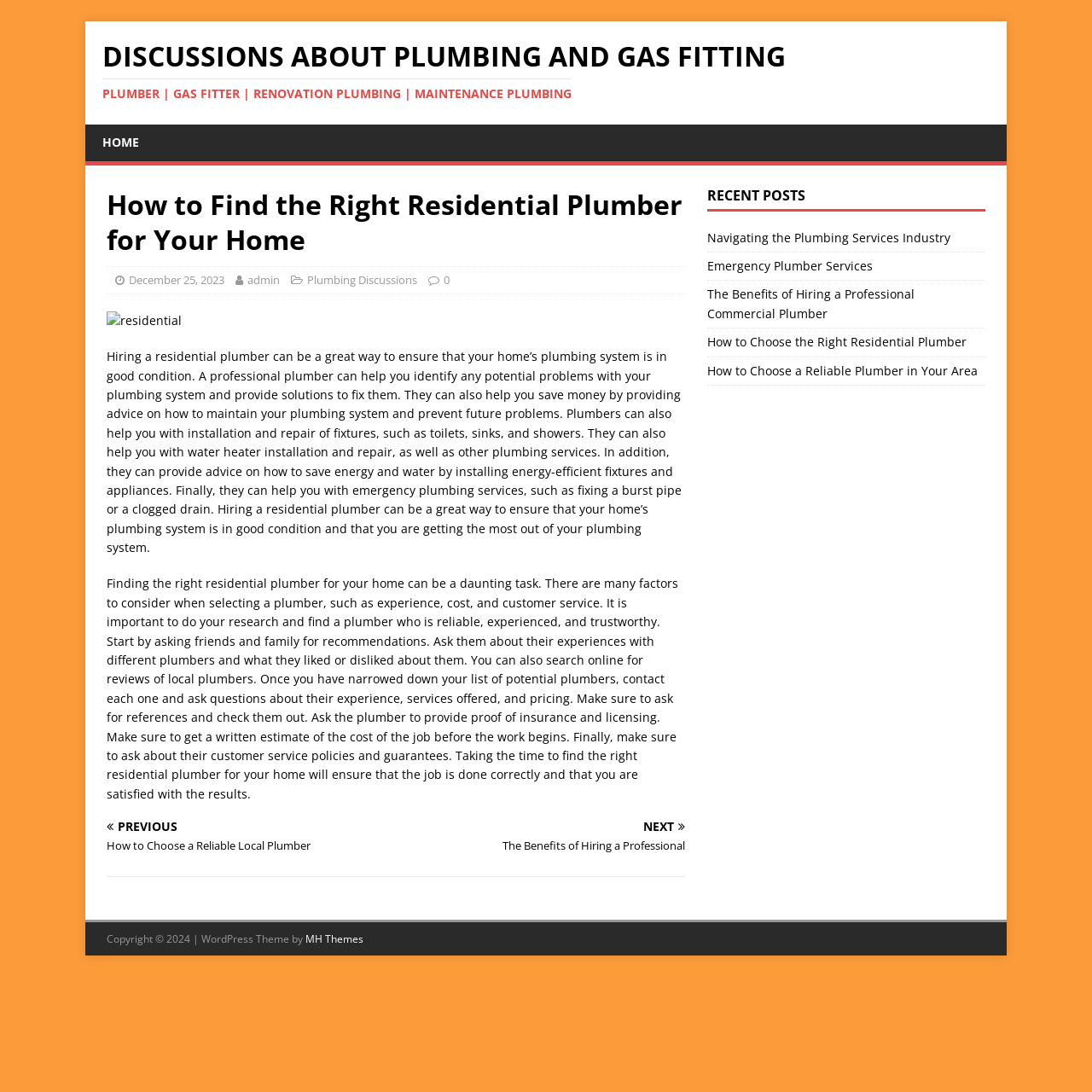How can you find a reliable residential plumber?
Using the image as a reference, deliver a detailed and thorough answer to the question.

The webpage suggests that one way to find a reliable residential plumber is to ask friends and family for recommendations, and also to search online for reviews of local plumbers.